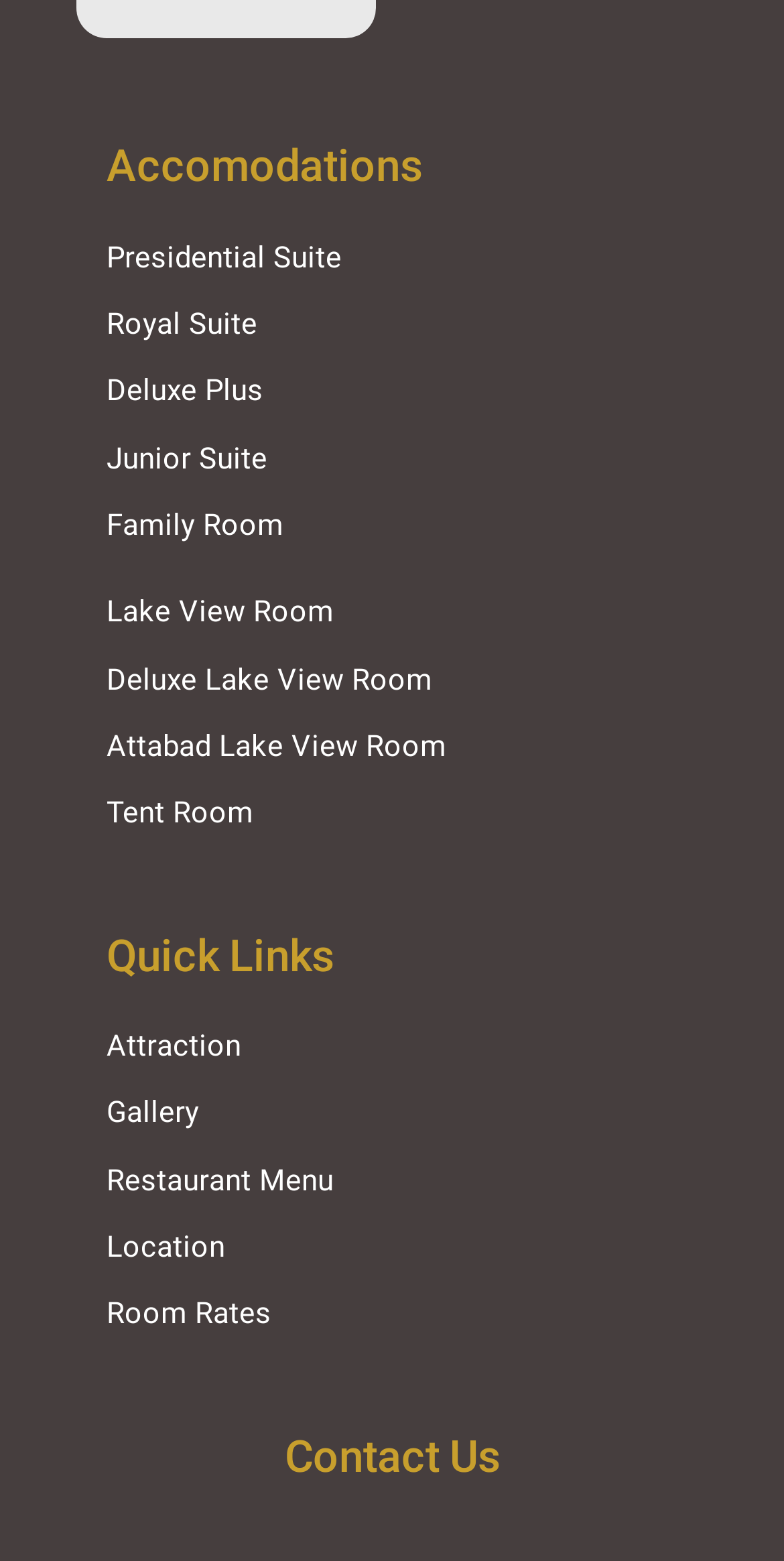Identify the bounding box coordinates of the region I need to click to complete this instruction: "Explore Attraction".

[0.136, 0.656, 0.864, 0.686]